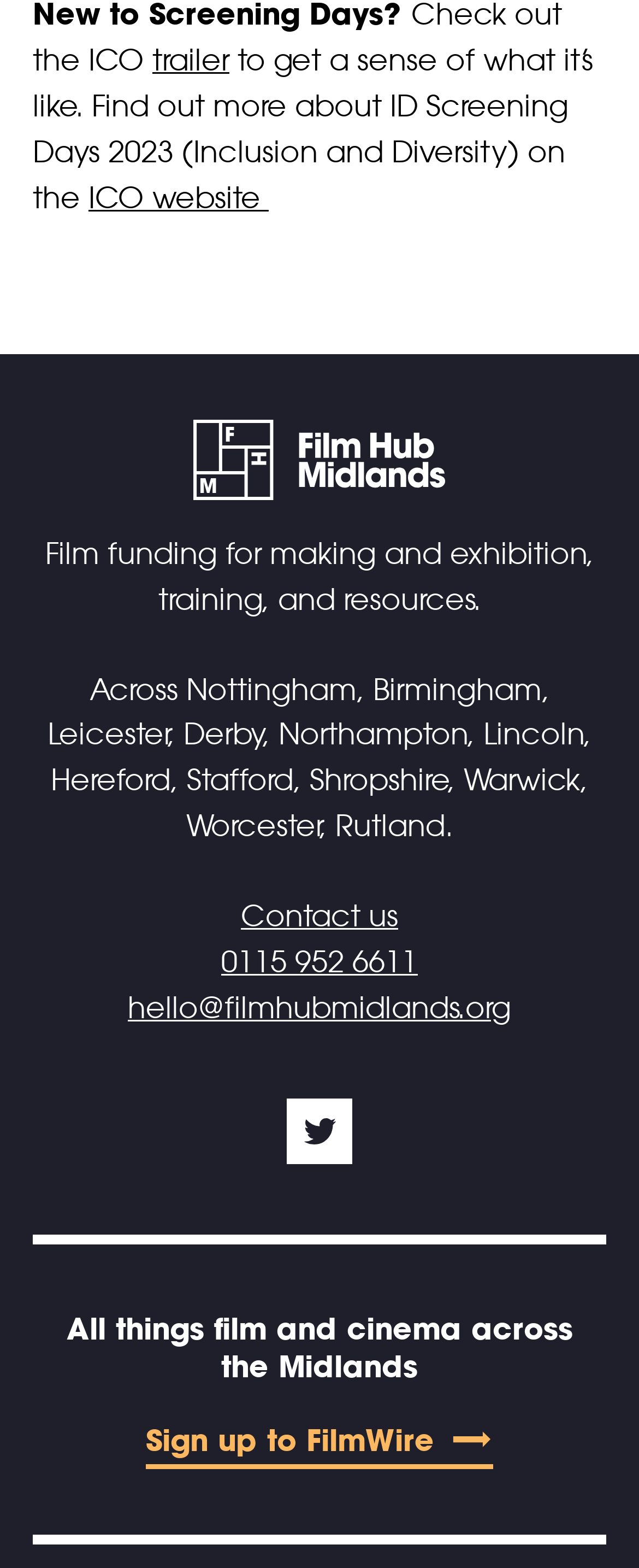Refer to the image and provide an in-depth answer to the question:
What is the name of the film hub?

The name of the film hub can be found in the image element with a bounding box of [0.301, 0.267, 0.699, 0.319], which is 'Film Hub Midlands'.